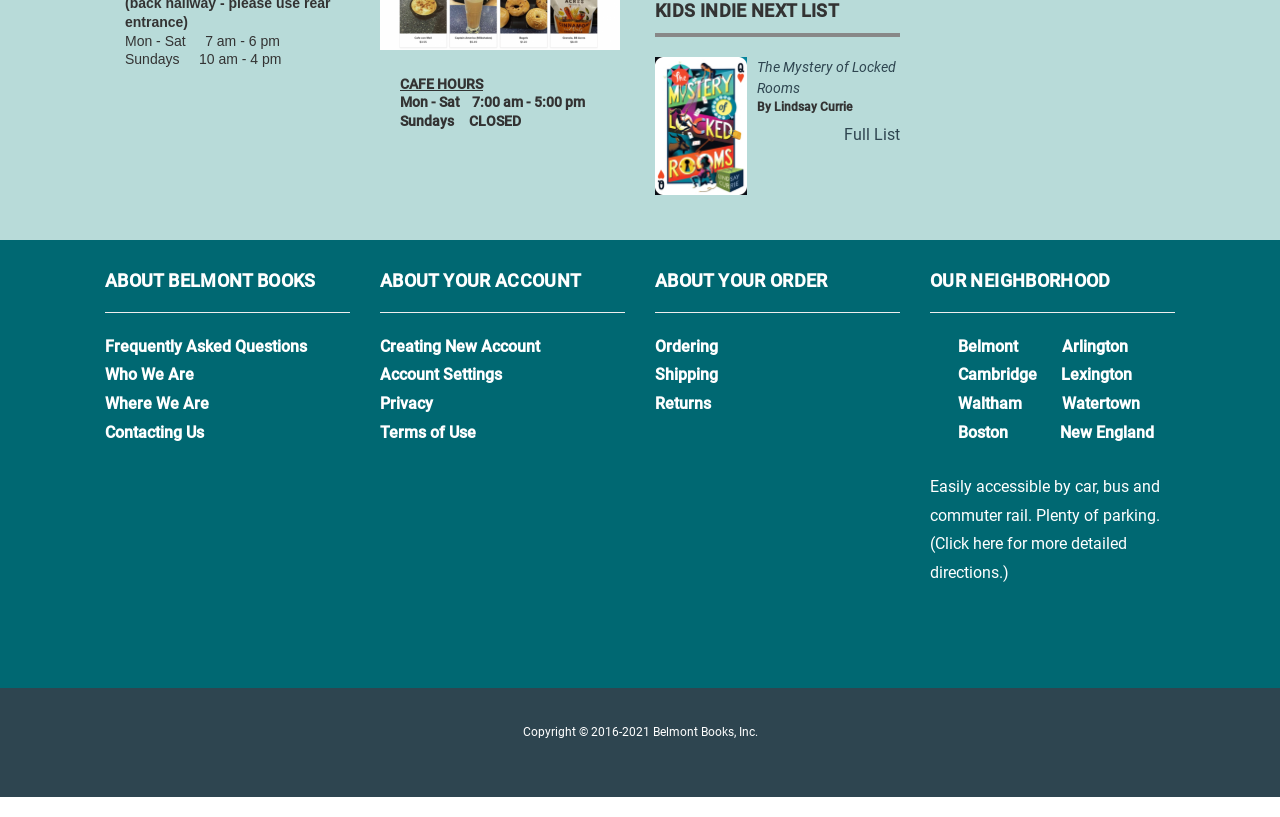Using the description: "Who We Are", identify the bounding box of the corresponding UI element in the screenshot.

[0.082, 0.447, 0.152, 0.471]